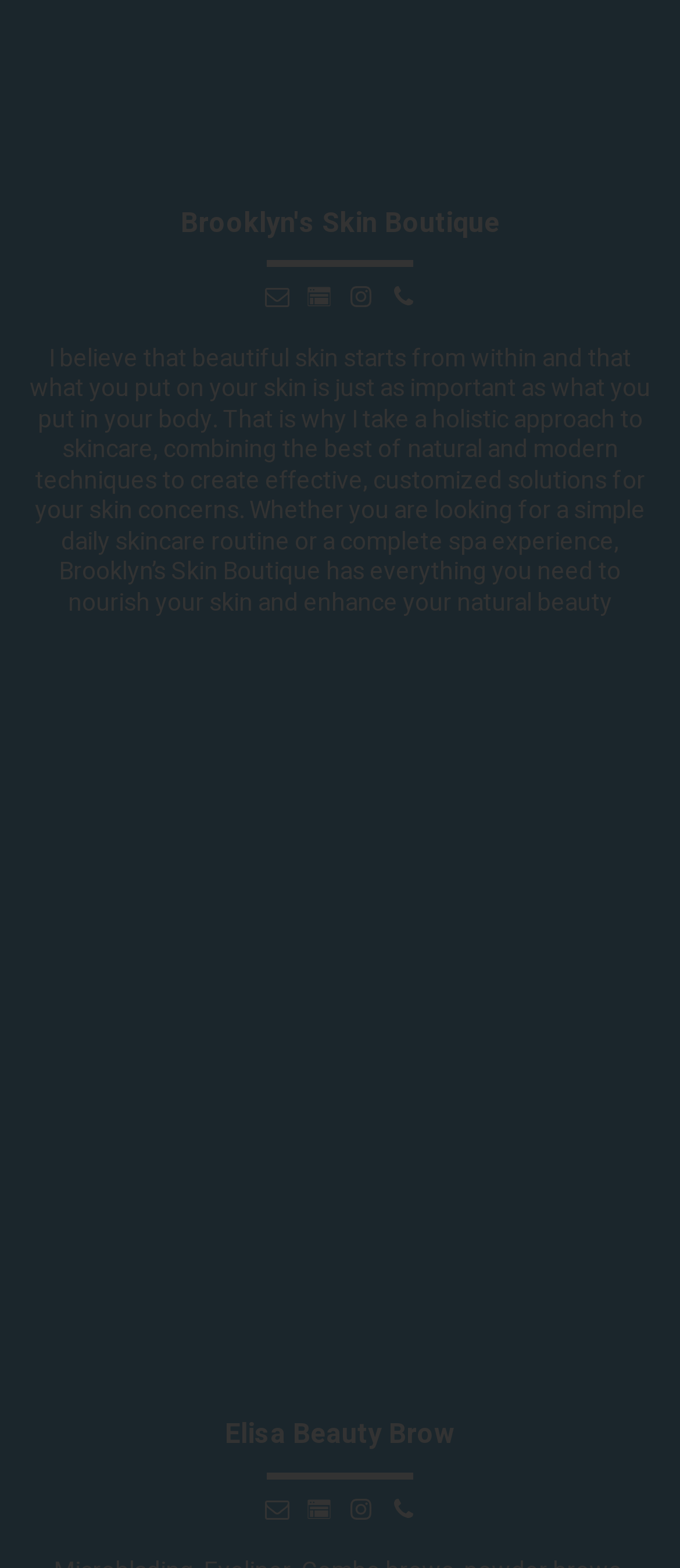What is the purpose of the boutique according to the webpage?
Provide a fully detailed and comprehensive answer to the question.

The purpose of the boutique according to the webpage is to nourish skin and enhance natural beauty, as stated in the StaticText element that describes the boutique's services, offering customized solutions for skin concerns and a complete spa experience.